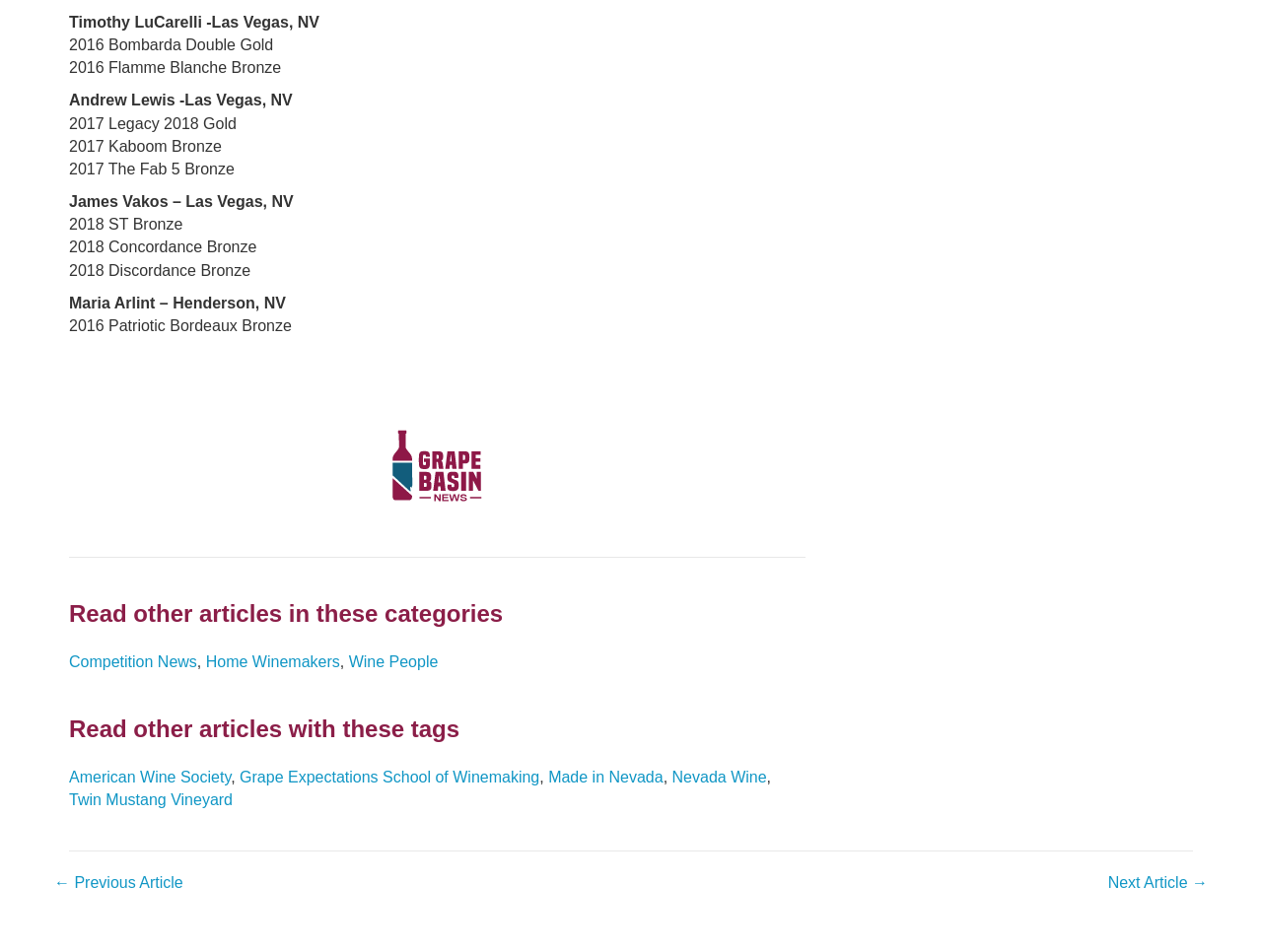Determine the bounding box coordinates of the element that should be clicked to execute the following command: "Click on the 'Competition News' link".

[0.055, 0.686, 0.156, 0.704]